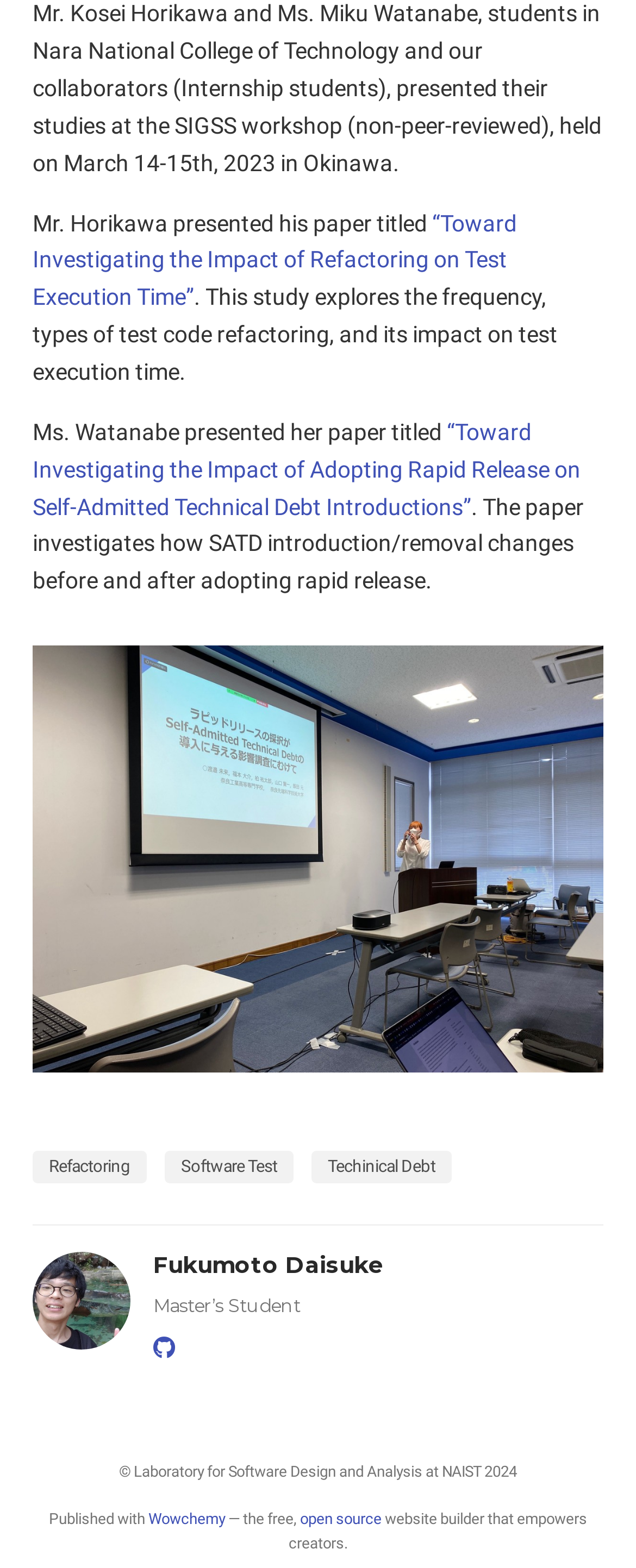Please find the bounding box coordinates for the clickable element needed to perform this instruction: "Click on the link to know more about Refactoring".

[0.051, 0.734, 0.231, 0.755]